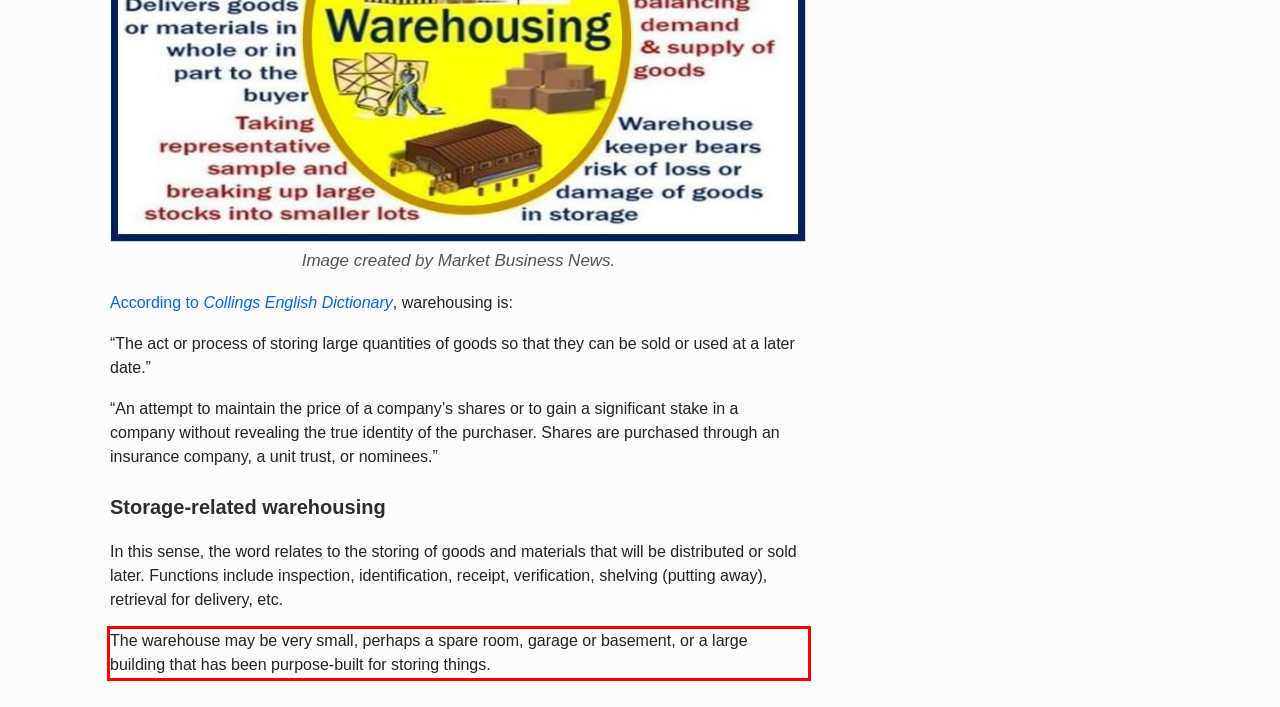Within the screenshot of a webpage, identify the red bounding box and perform OCR to capture the text content it contains.

The warehouse may be very small, perhaps a spare room, garage or basement, or a large building that has been purpose-built for storing things.